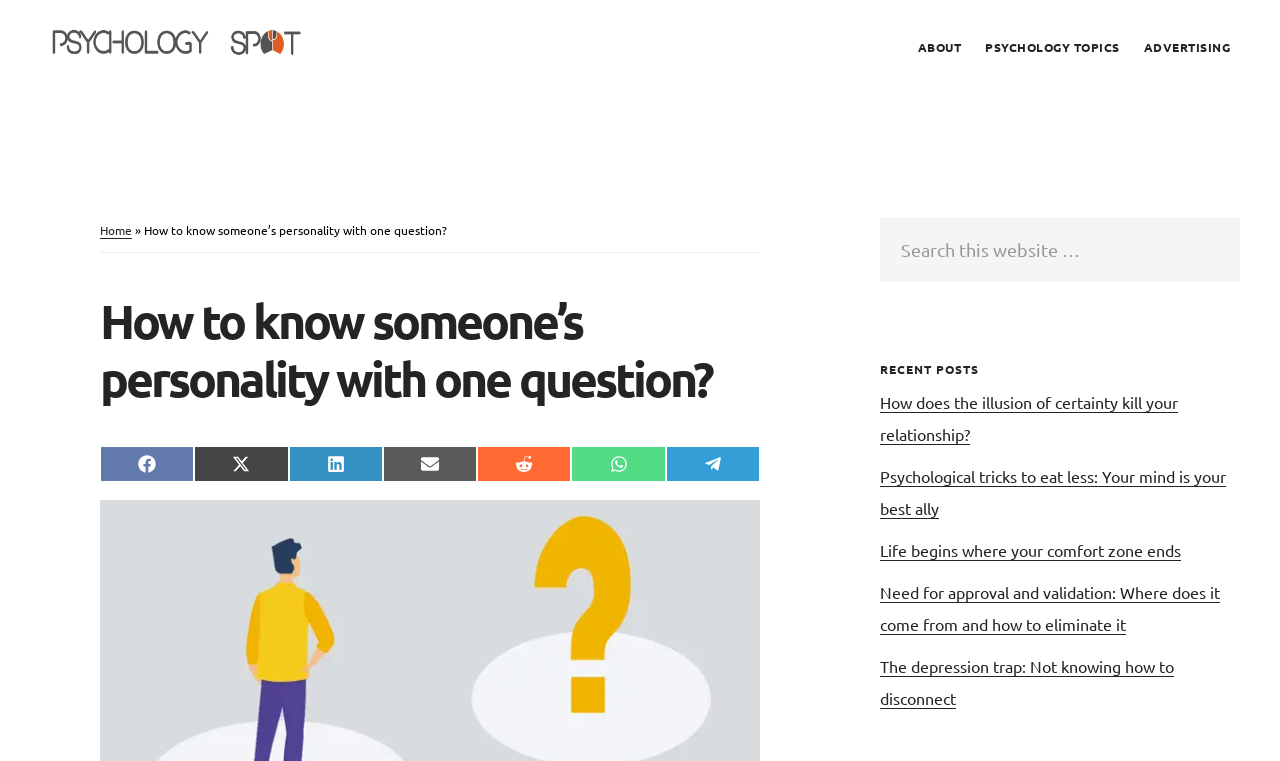Can you show the bounding box coordinates of the region to click on to complete the task described in the instruction: "Search for a topic"?

[0.688, 0.286, 0.969, 0.371]